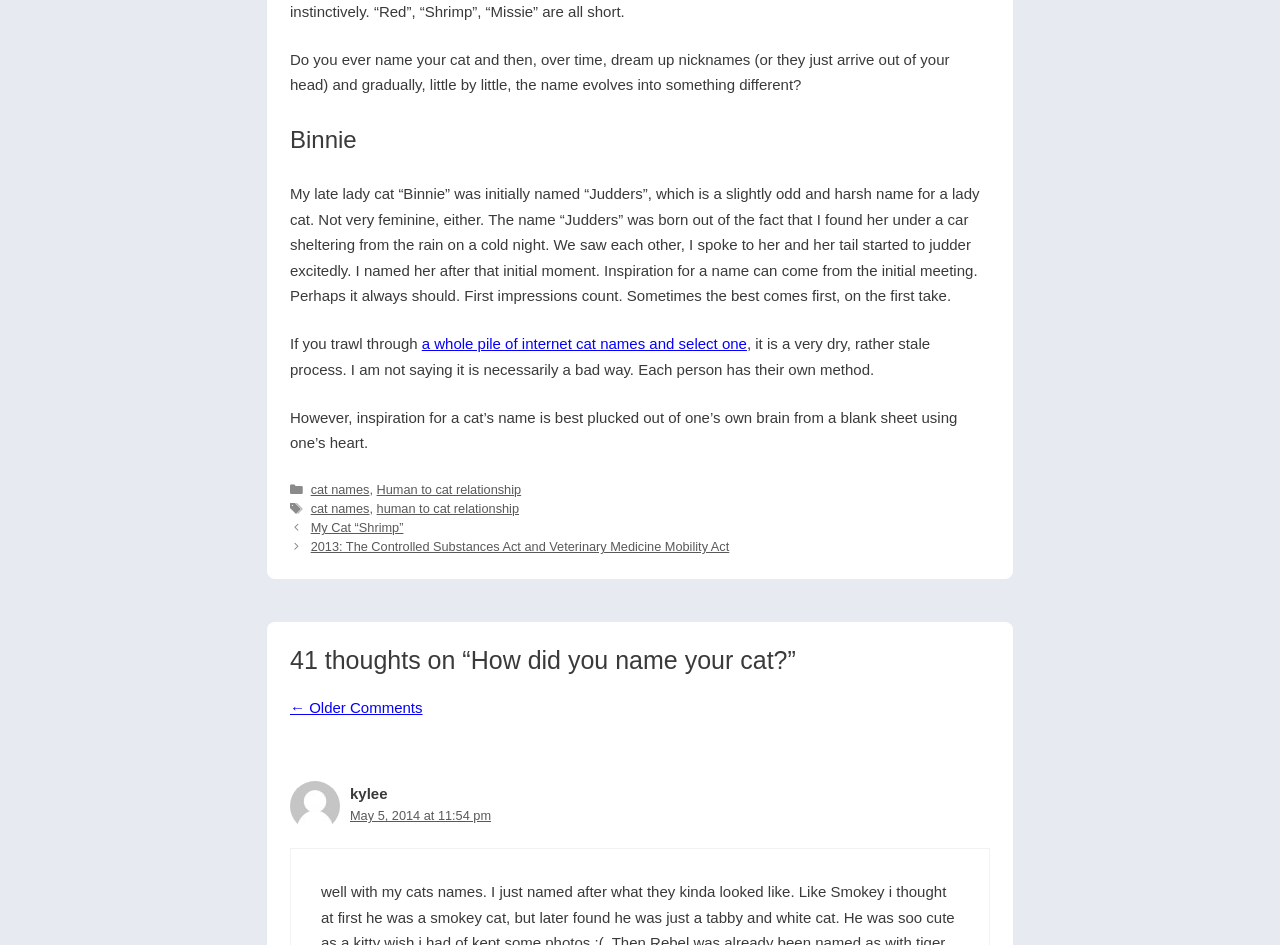Identify the bounding box coordinates of the part that should be clicked to carry out this instruction: "Check the article about human to cat relationship".

[0.294, 0.51, 0.407, 0.526]